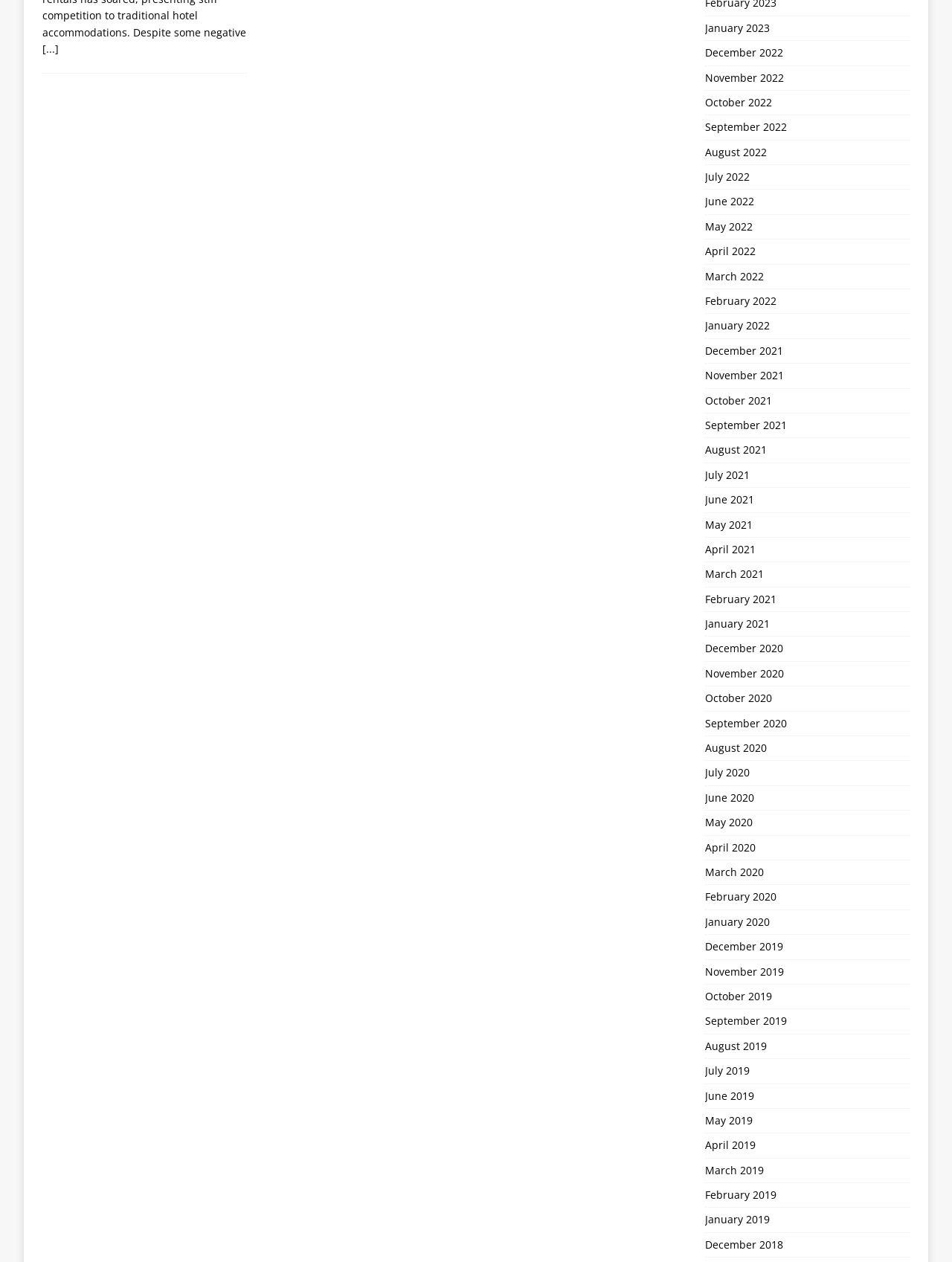Determine the bounding box coordinates of the clickable element necessary to fulfill the instruction: "View November 2022". Provide the coordinates as four float numbers within the 0 to 1 range, i.e., [left, top, right, bottom].

[0.74, 0.052, 0.955, 0.071]